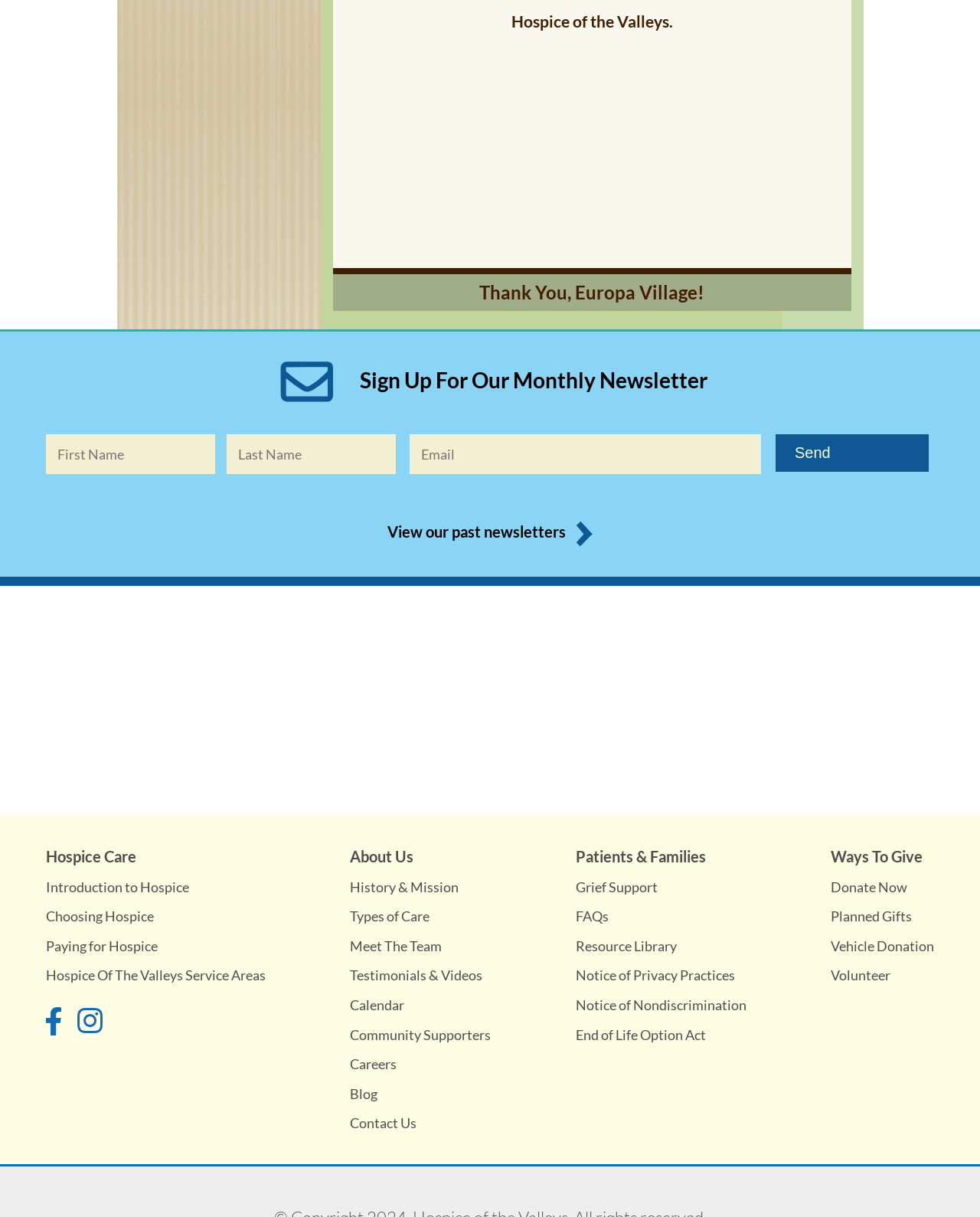Answer the question briefly using a single word or phrase: 
What type of care does the organization provide?

Hospice care